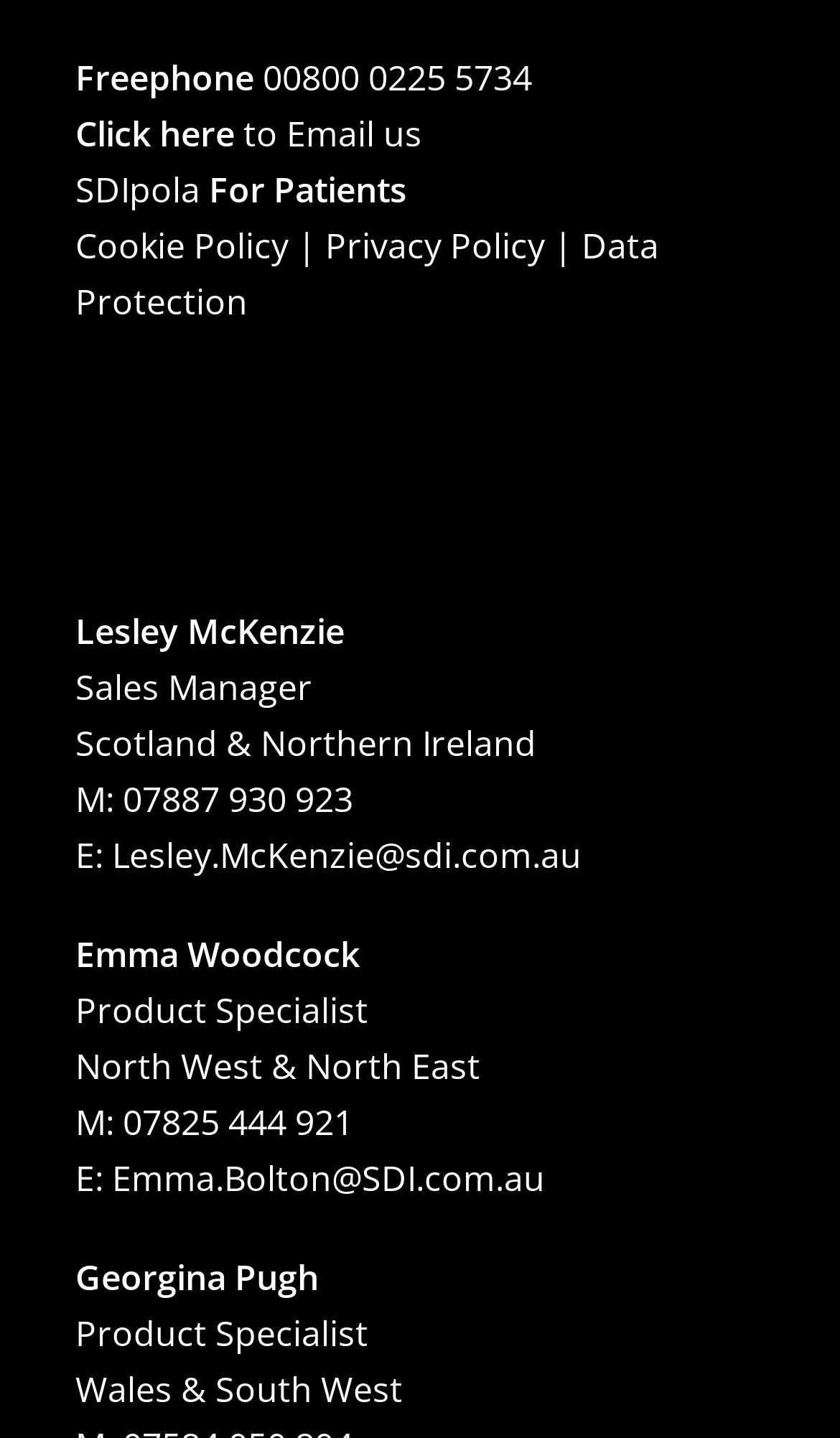Using the element description provided, determine the bounding box coordinates in the format (top-left x, top-left y, bottom-right x, bottom-right y). Ensure that all values are floating point numbers between 0 and 1. Element description: Lesley.McKenzie@sdi.com.au

[0.133, 0.578, 0.692, 0.611]